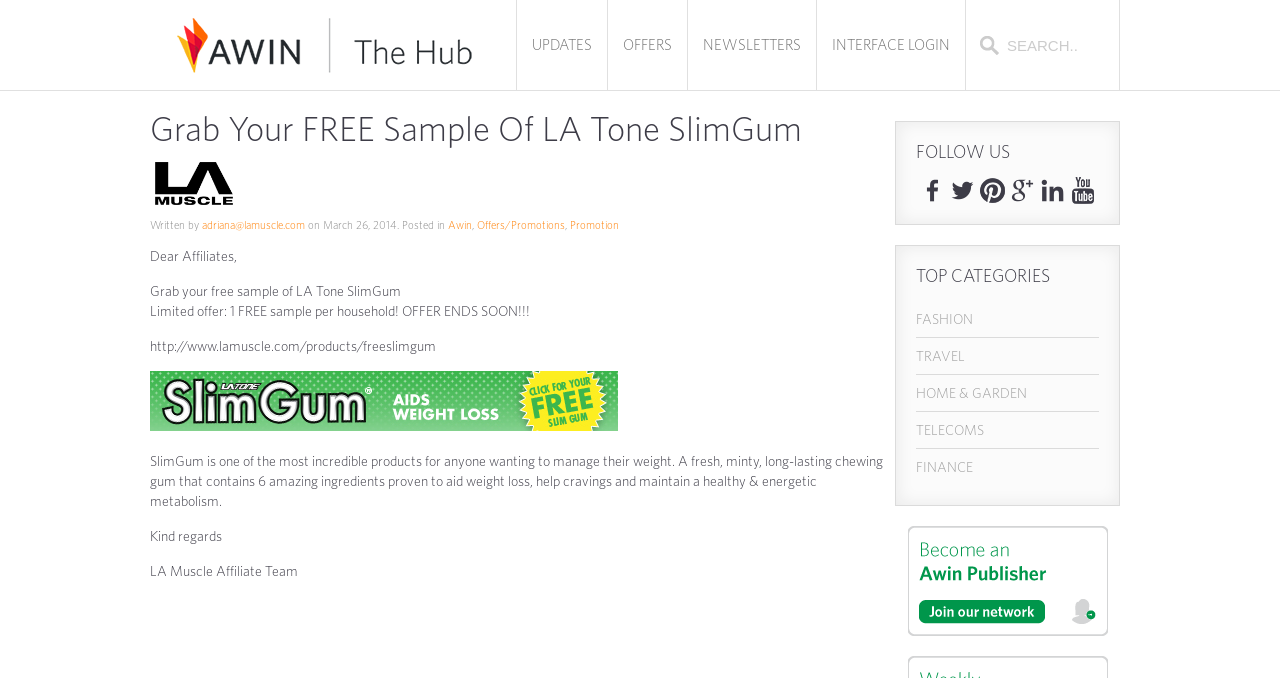What is the name of the product being promoted?
Look at the image and provide a short answer using one word or a phrase.

LA Tone SlimGum